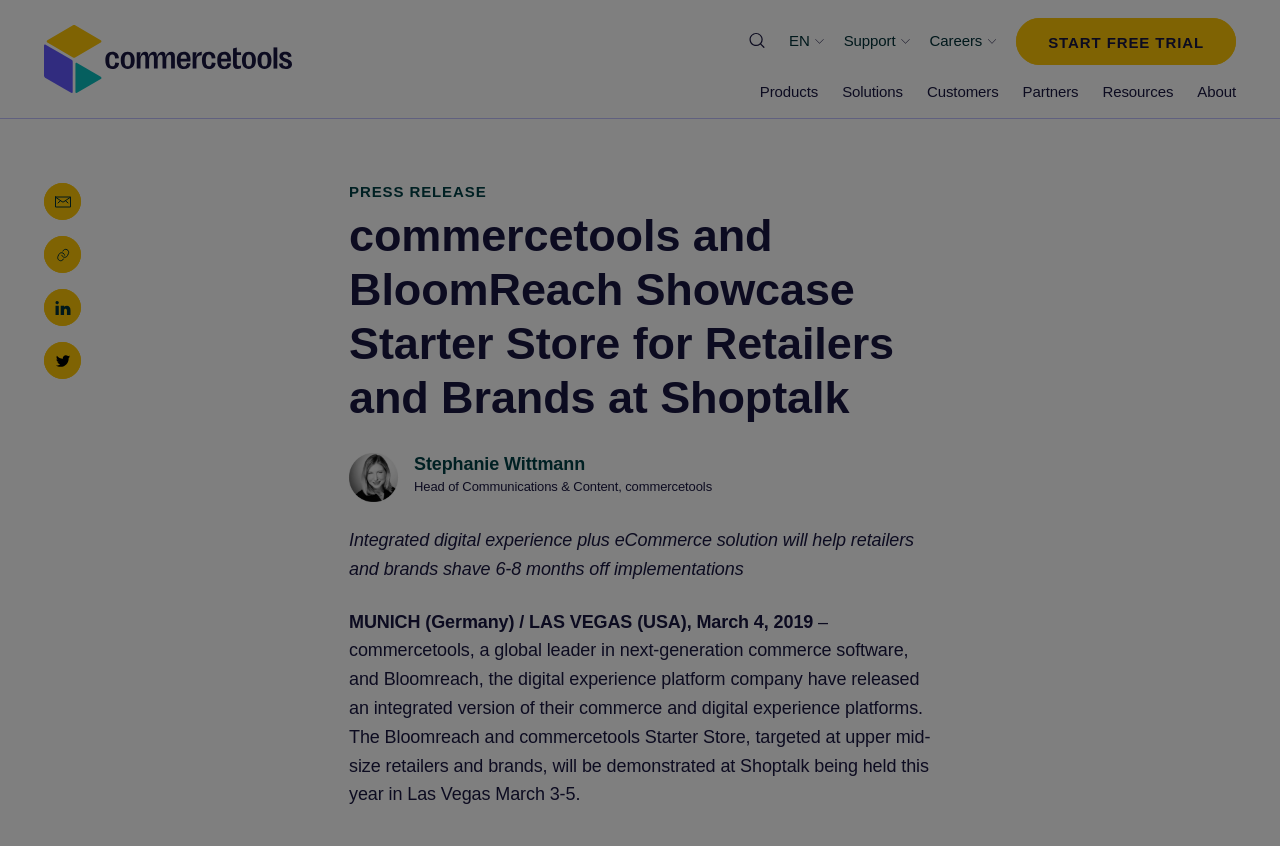Locate the coordinates of the bounding box for the clickable region that fulfills this instruction: "Explore resources".

[0.861, 0.098, 0.917, 0.118]